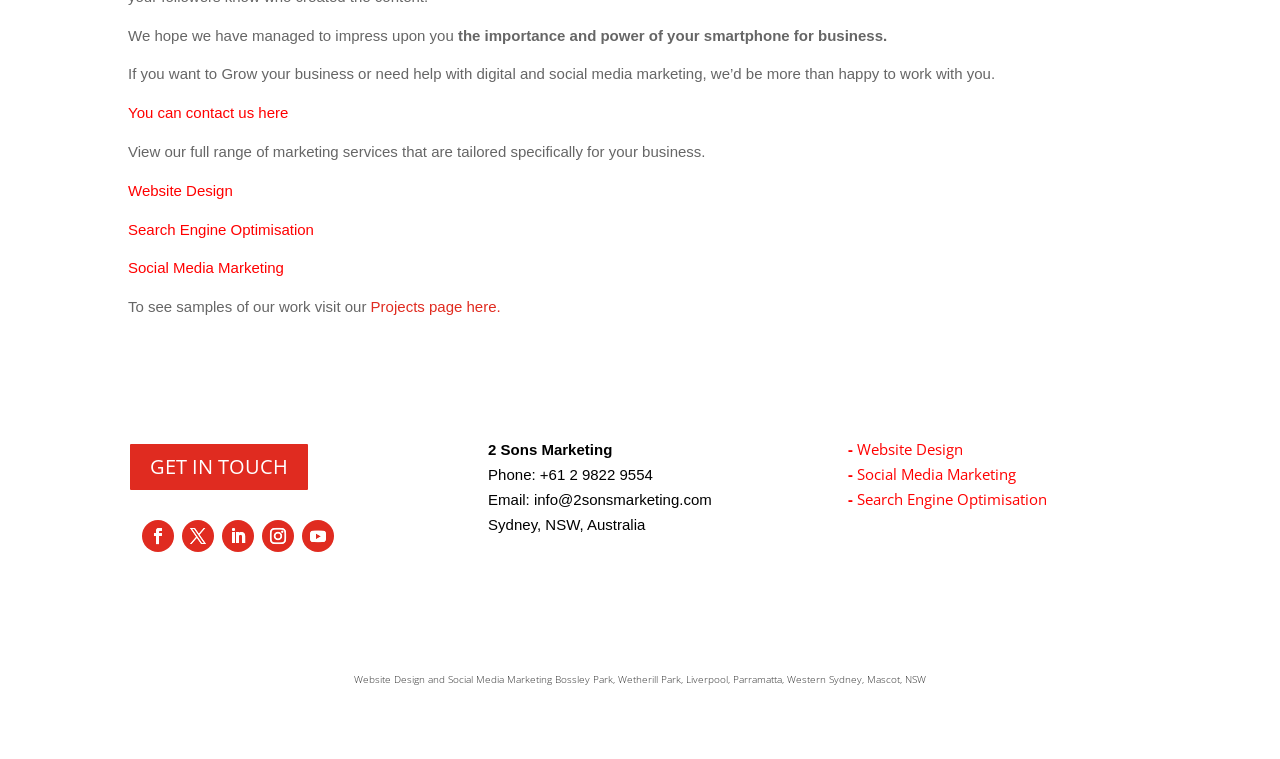Please determine the bounding box coordinates of the element to click on in order to accomplish the following task: "View social media marketing services". Ensure the coordinates are four float numbers ranging from 0 to 1, i.e., [left, top, right, bottom].

[0.1, 0.291, 0.245, 0.313]